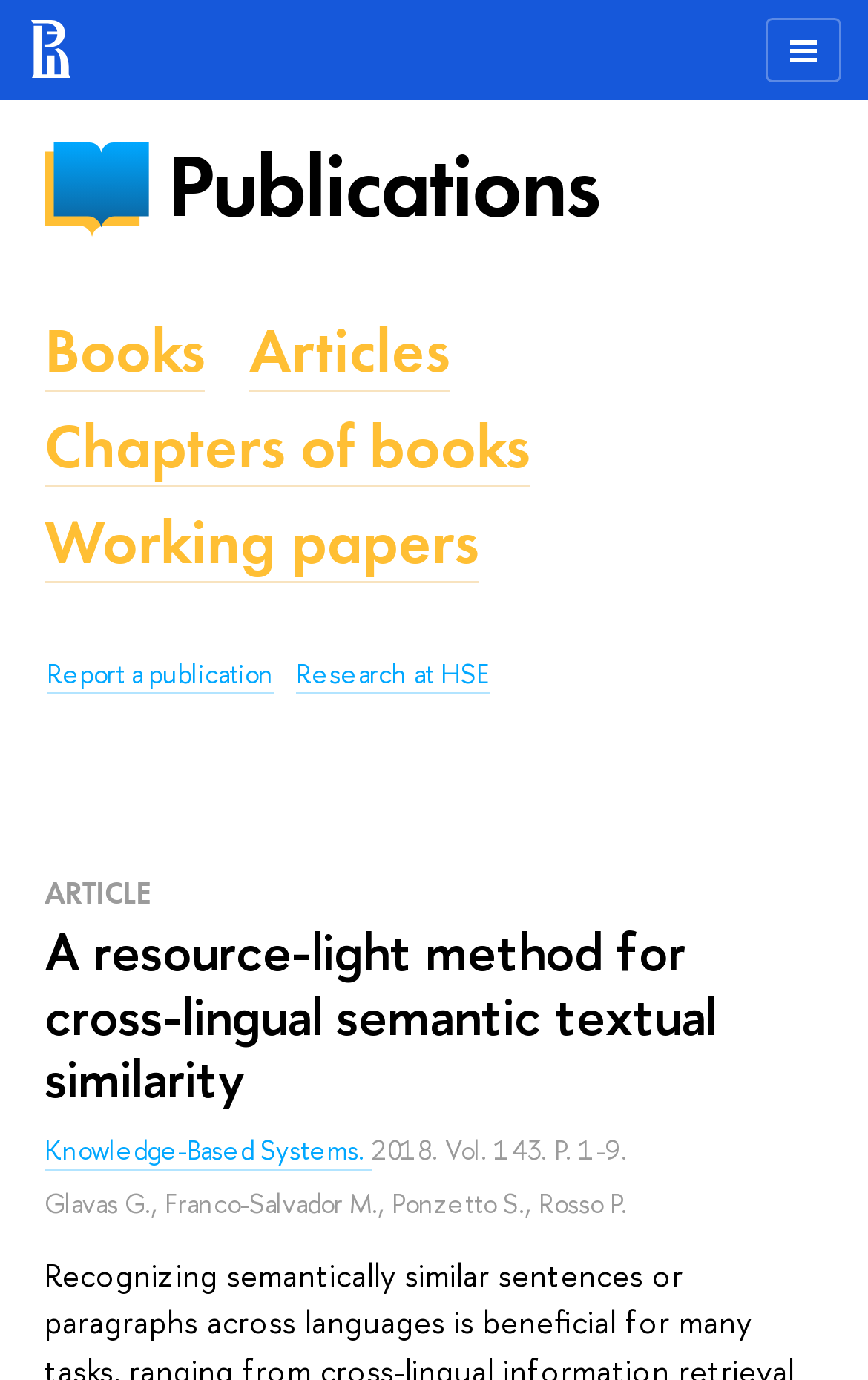Given the webpage screenshot and the description, determine the bounding box coordinates (top-left x, top-left y, bottom-right x, bottom-right y) that define the location of the UI element matching this description: MY ACCOUNT

None